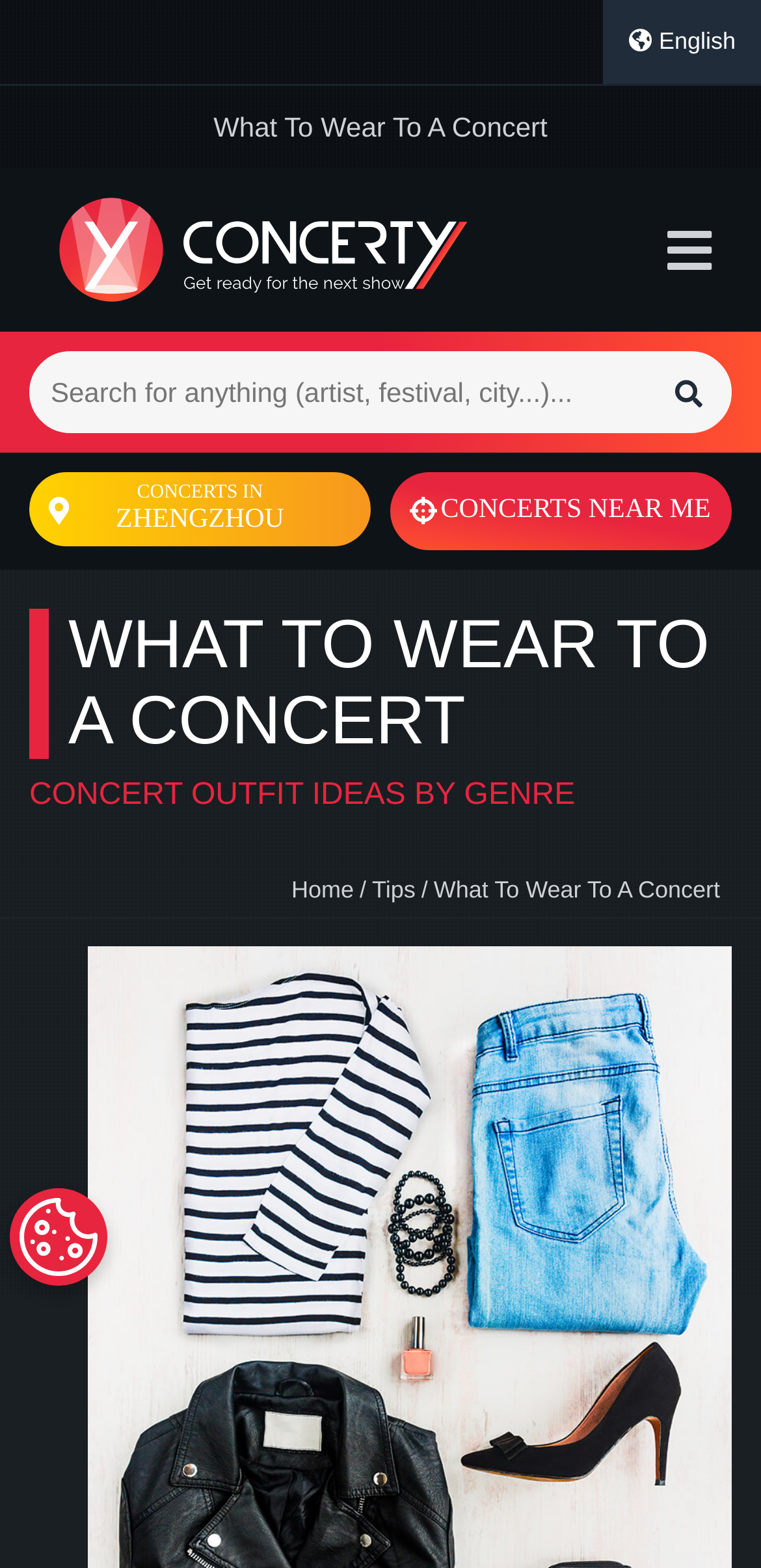Using the element description Concerts in Zhengzhou, predict the bounding box coordinates for the UI element. Provide the coordinates in (top-left x, top-left y, bottom-right x, bottom-right y) format with values ranging from 0 to 1.

[0.038, 0.301, 0.487, 0.321]